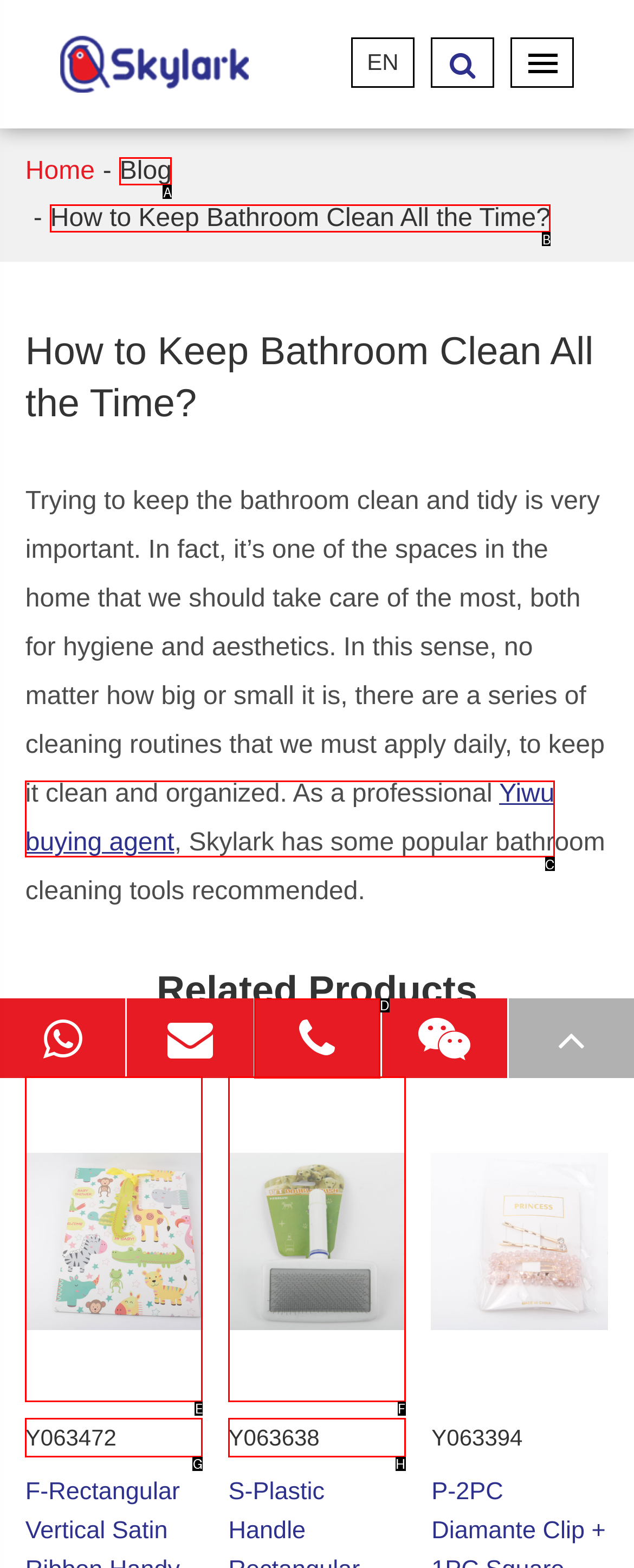Based on the description: parent_node: Y063472, find the HTML element that matches it. Provide your answer as the letter of the chosen option.

E